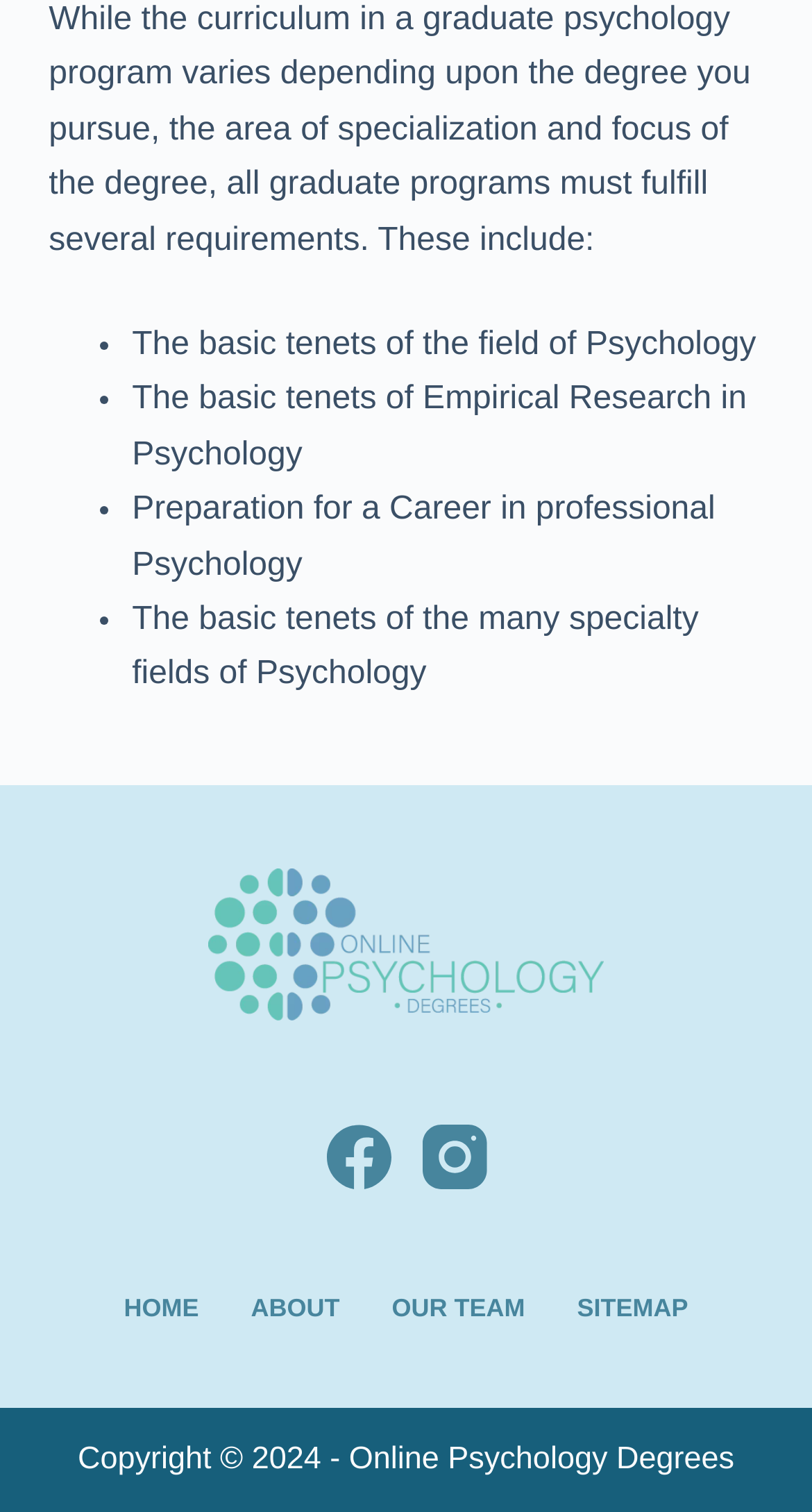What is the last menu item in the footer menu?
Please give a well-detailed answer to the question.

The last menu item in the footer menu is 'SITEMAP', which is part of the horizontal menu bar in the footer section of the webpage.